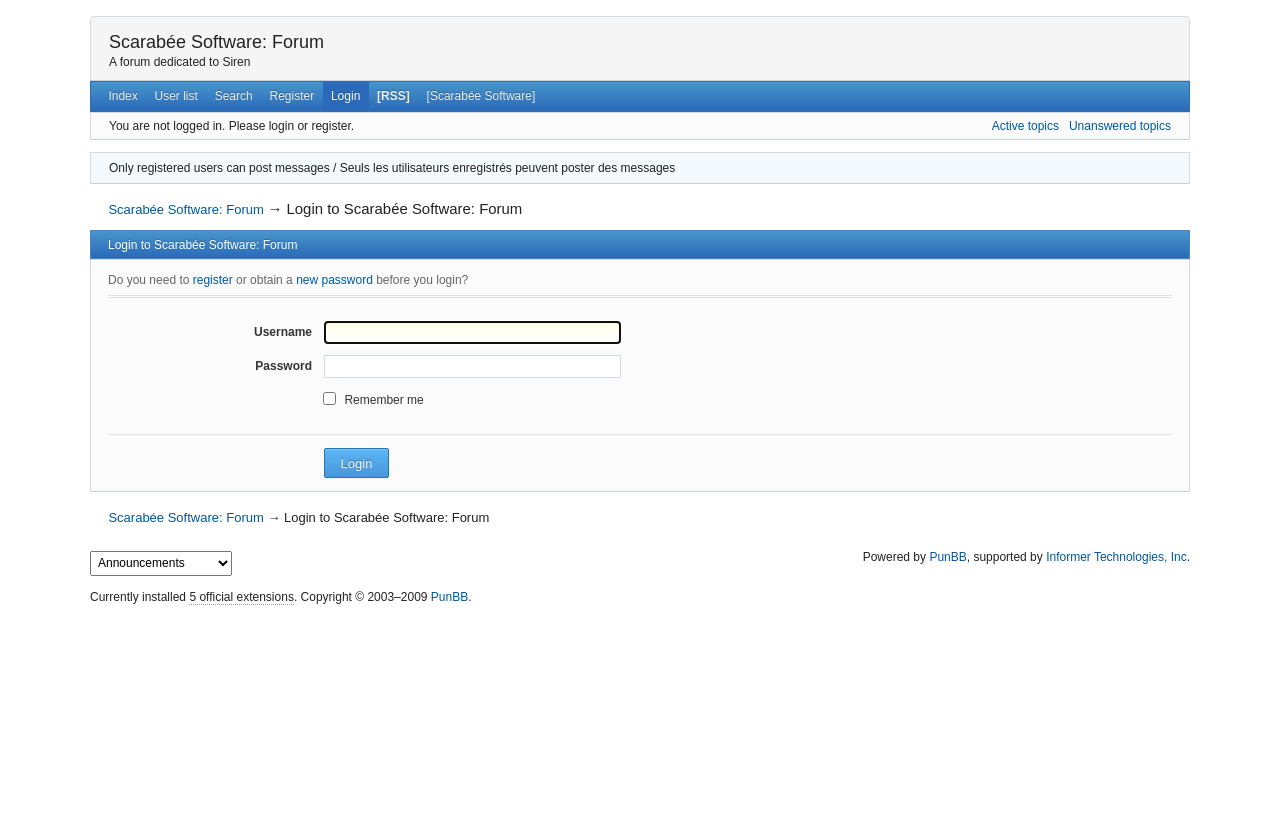Answer the question below with a single word or a brief phrase: 
What are the options to navigate the forum?

Index, User list, Search, Register, Login